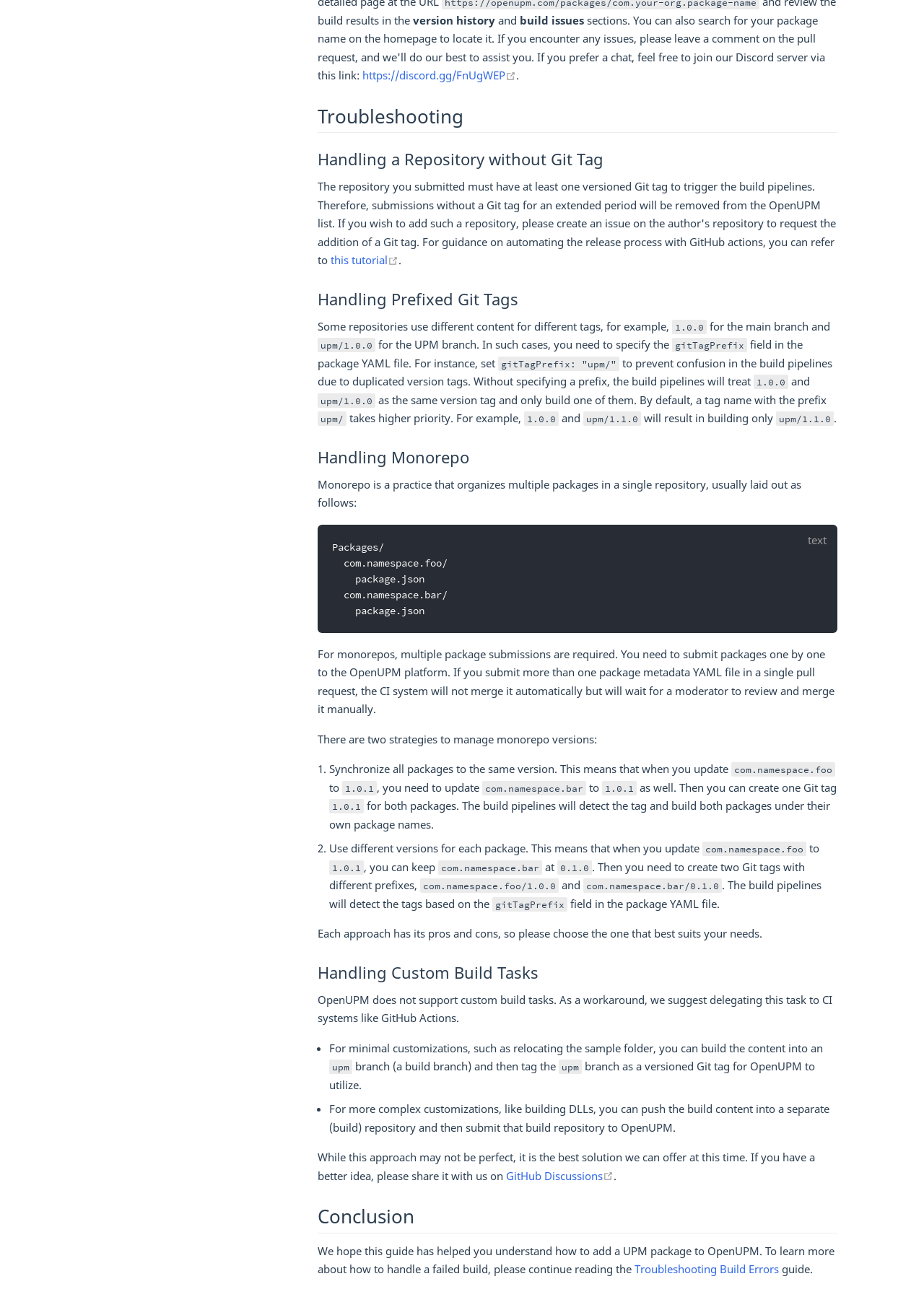Why is custom build task not supported by OpenUPM?
Please give a detailed and elaborate answer to the question.

OpenUPM does not support custom build tasks. As a workaround, it is suggested to delegate this task to CI systems like GitHub Actions. This is because OpenUPM is designed to handle specific build tasks, and custom build tasks may not be compatible with its architecture.